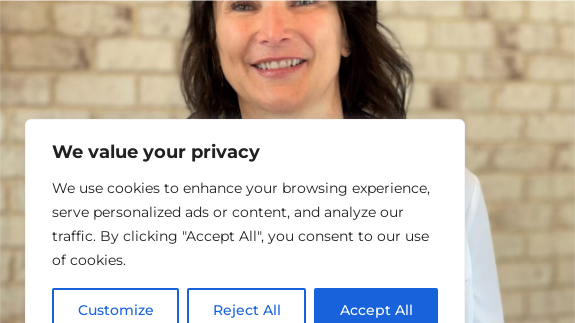Provide an in-depth description of the image.

The image features a woman smiling warmly at the camera, likely a healthcare professional, as evidenced by her professional attire. She appears to be in front of a neutral background with light-colored brickwork. In the foreground, there is a notification box addressing privacy and cookie preferences, prominently stating, "We value your privacy." Below this heading, the text outlines the site's use of cookies to enhance user experience, analyze traffic, and serve personalized content. It includes three buttons for user action: "Customize," "Reject All," and "Accept All," providing options for managing cookie consent. The overall impression conveys a friendly and professional atmosphere, inviting users to engage while ensuring their privacy preferences are respected.